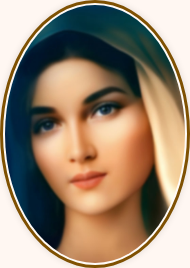Create an extensive caption that includes all significant details of the image.

The image features a serene portrait of a young woman, reminiscent of classical depictions of the Virgin Mary. She is portrayed with delicate, inviting features, soft brown hair partially hidden beneath a flowing veil. Her gentle expression conveys warmth and compassion, emphasizing her role as a maternal figure. The overall color palette includes soft tones that enhance her ethereal beauty, creating a sense of tranquility. This illustration accompanies a series of spiritual messages that convey deep emotions and reflections on faith, suggesting a connection to themes of divine love and guidance.